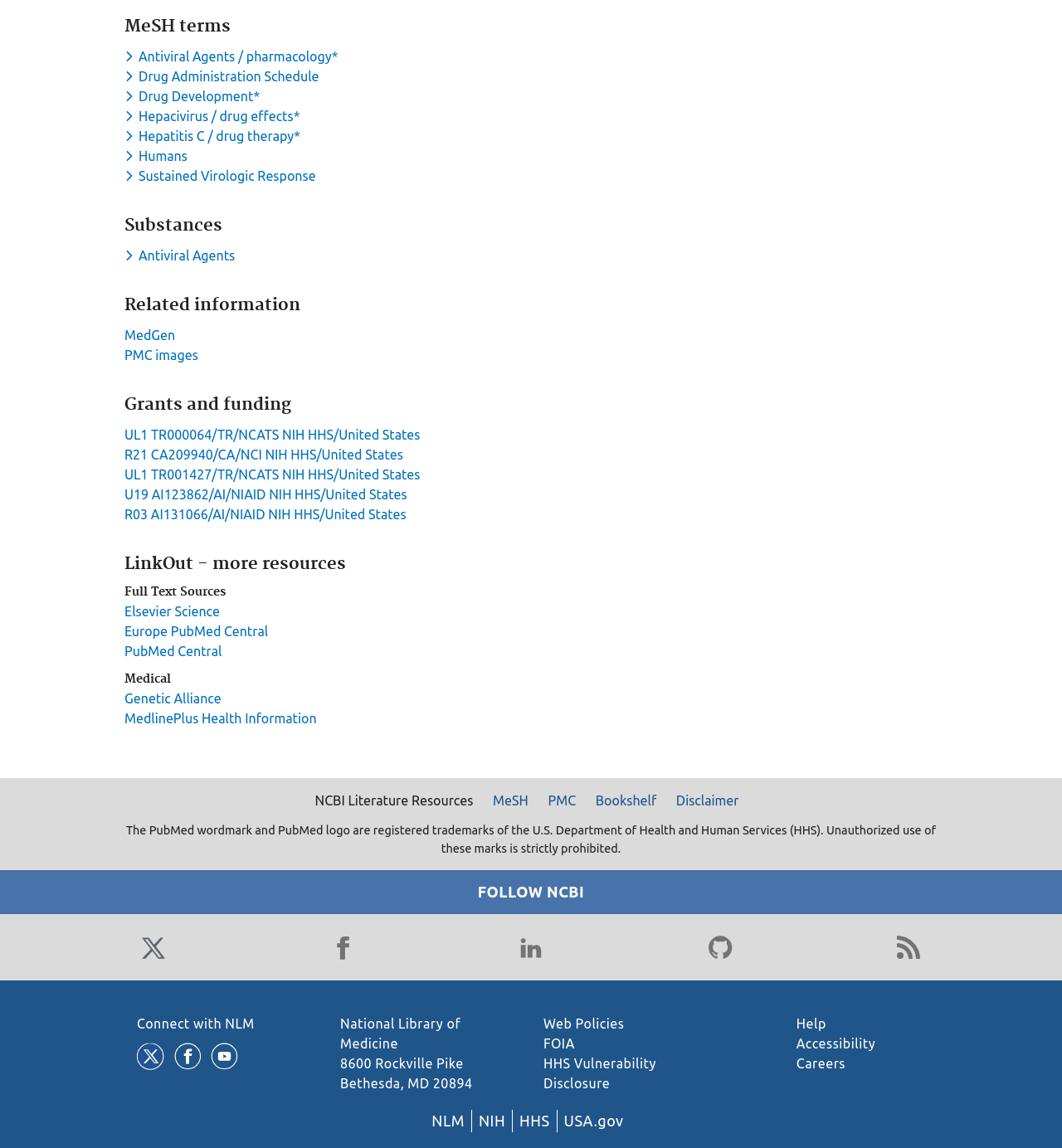Can you specify the bounding box coordinates for the region that should be clicked to fulfill this instruction: "Visit MedGen".

[0.117, 0.285, 0.165, 0.298]